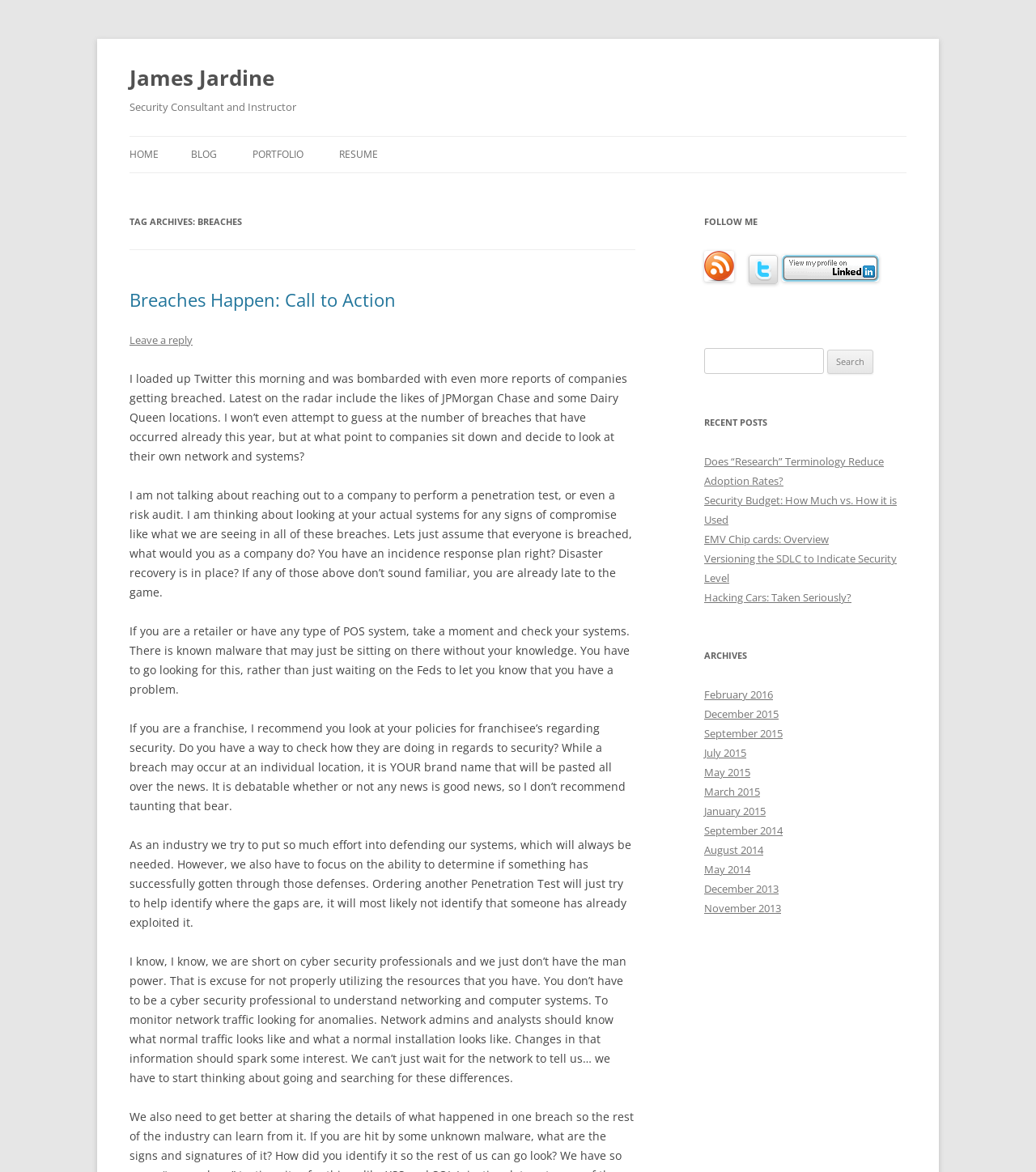What is the topic of the article?
Can you provide an in-depth and detailed response to the question?

The topic of the article can be determined by looking at the heading 'TAG ARCHIVES: BREACHES' and the content of the article which discusses breaches and security measures.